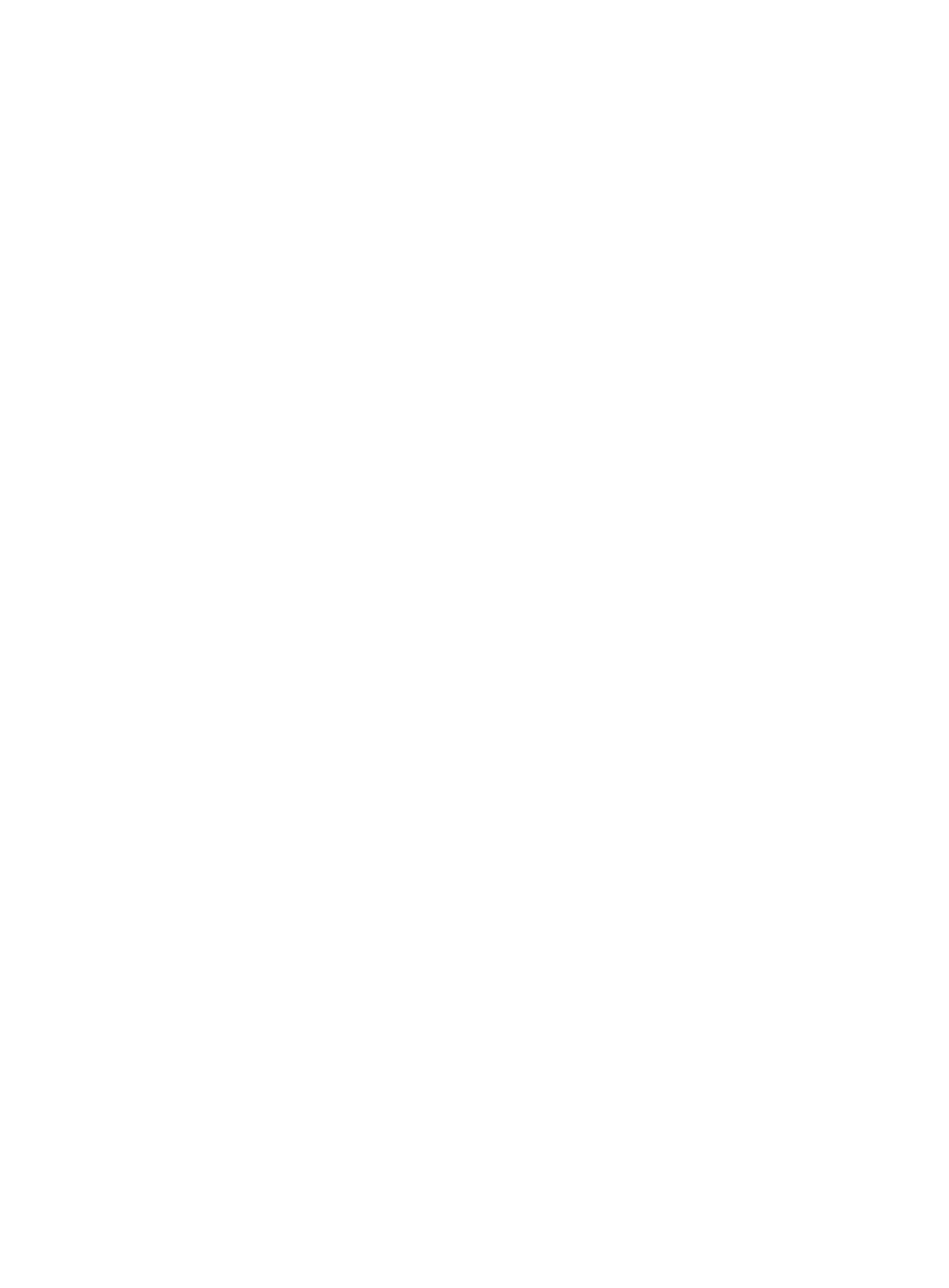Specify the bounding box coordinates of the area to click in order to follow the given instruction: "Click on Abstraction Artworks."

[0.209, 0.055, 0.301, 0.073]